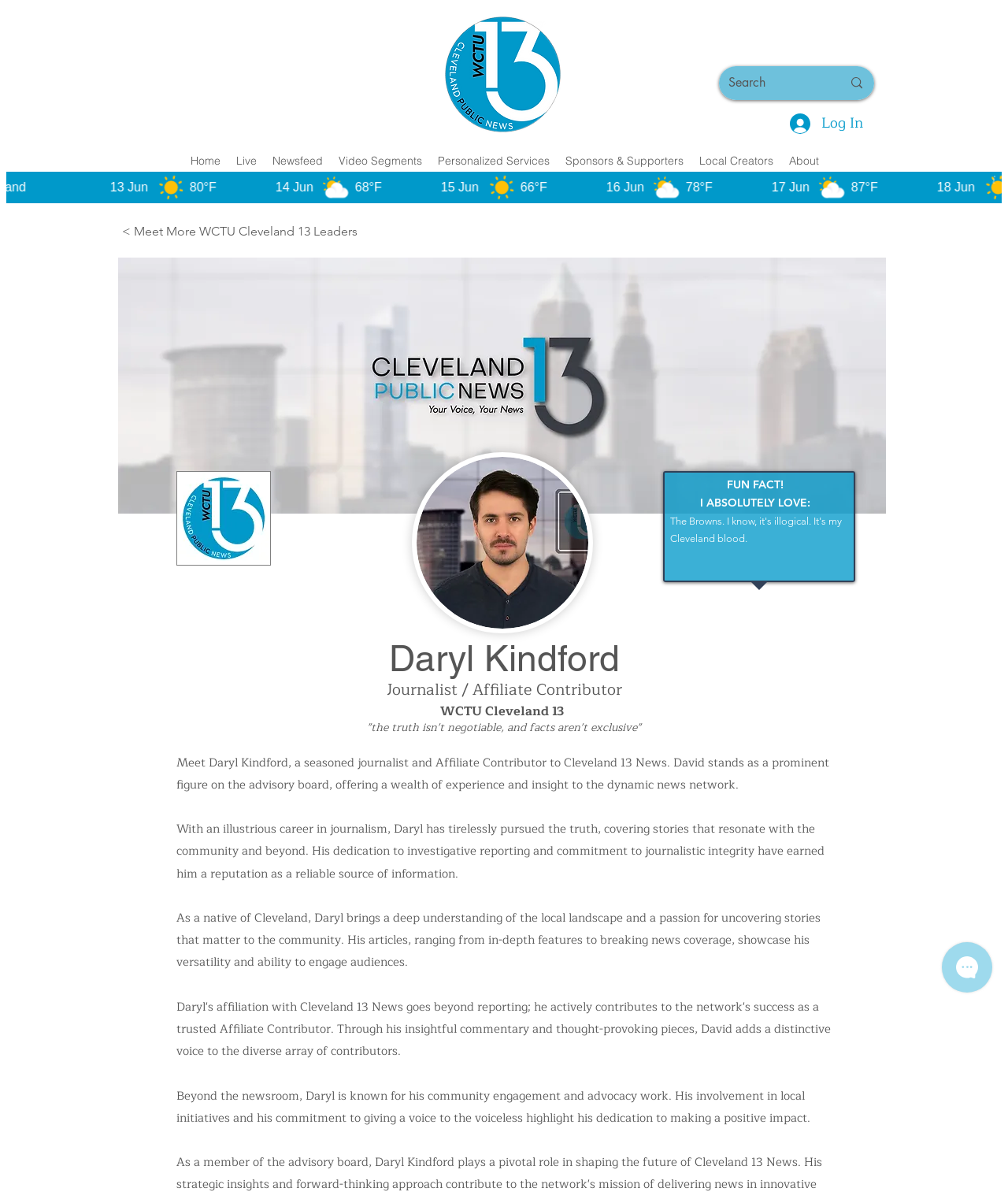Please find the bounding box coordinates of the element that you should click to achieve the following instruction: "Log in to the website". The coordinates should be presented as four float numbers between 0 and 1: [left, top, right, bottom].

[0.773, 0.089, 0.867, 0.118]